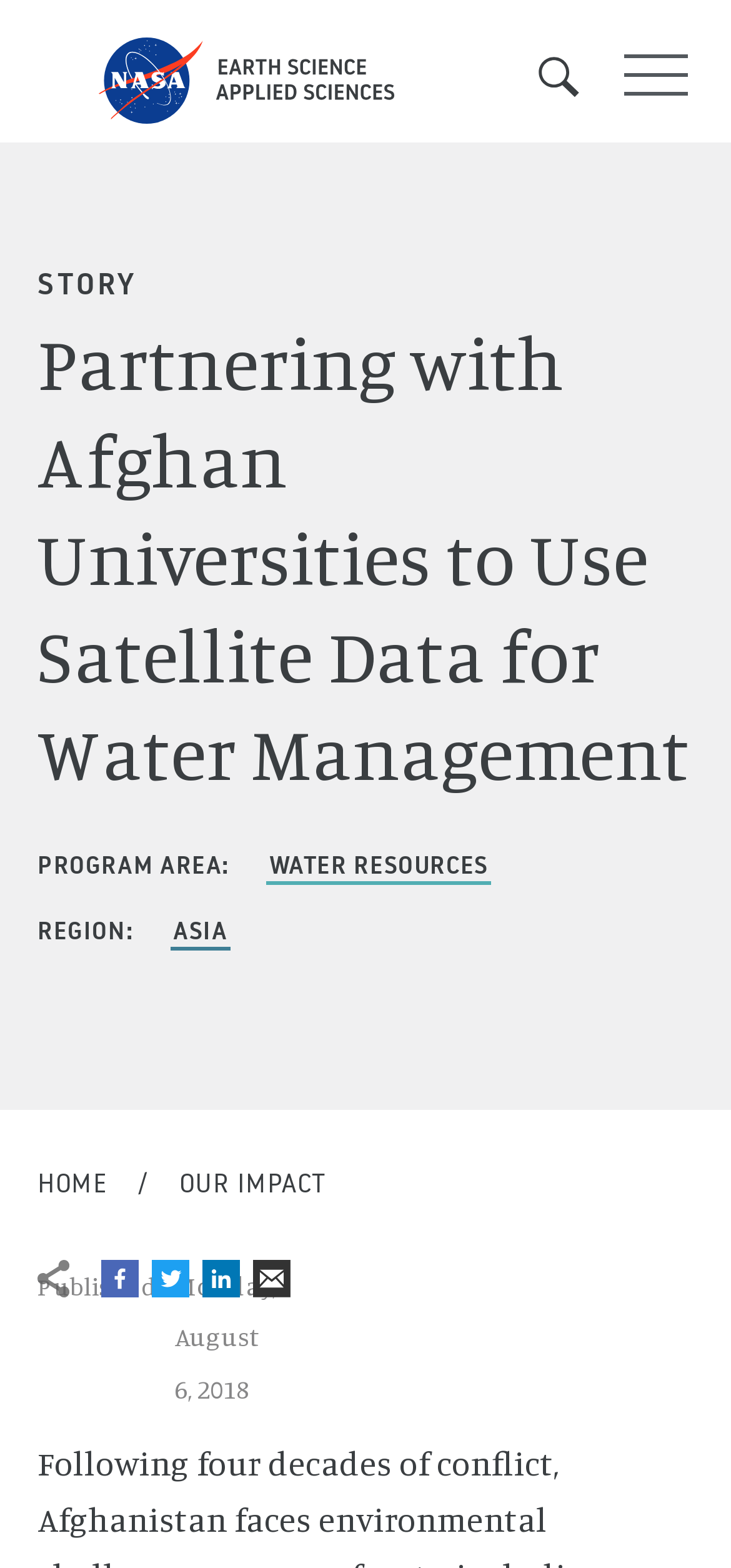Please find the bounding box coordinates of the element that must be clicked to perform the given instruction: "read about water resources". The coordinates should be four float numbers from 0 to 1, i.e., [left, top, right, bottom].

[0.364, 0.541, 0.672, 0.564]